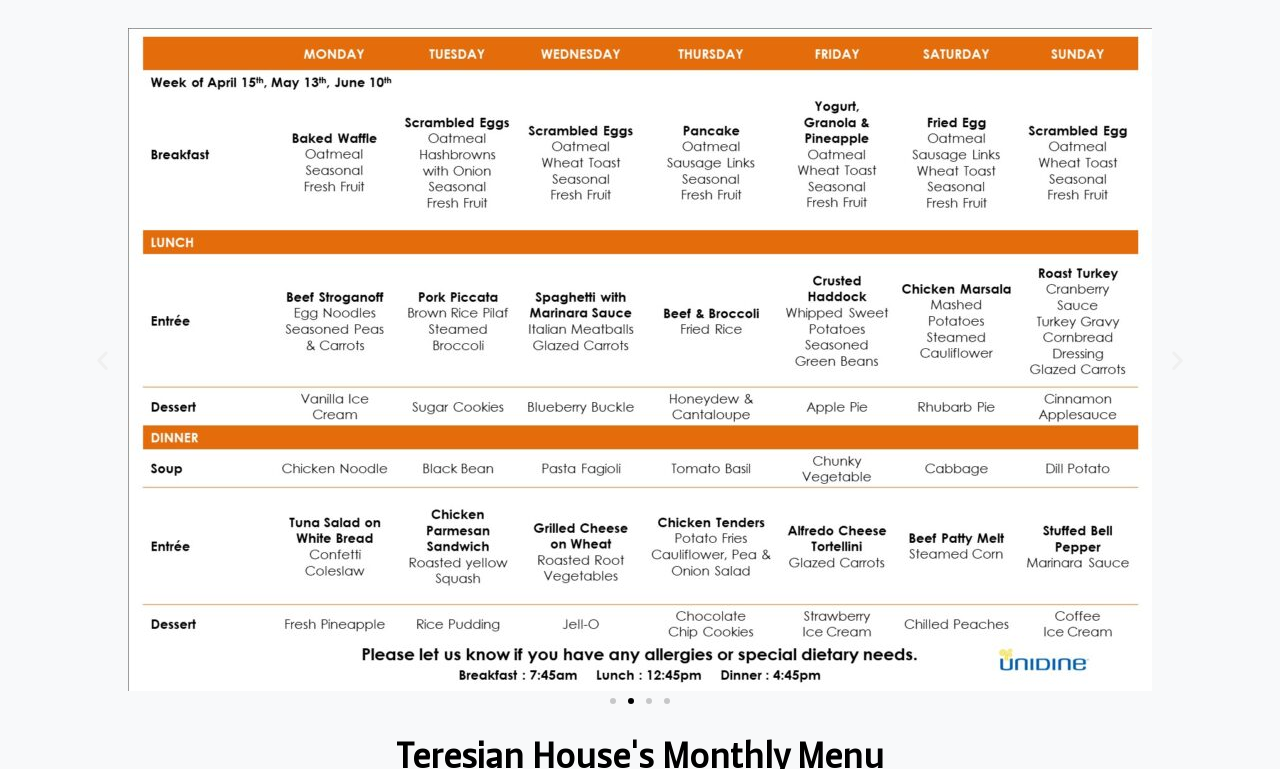Predict the bounding box of the UI element based on the description: "Contact". The coordinates should be four float numbers between 0 and 1, formatted as [left, top, right, bottom].

None